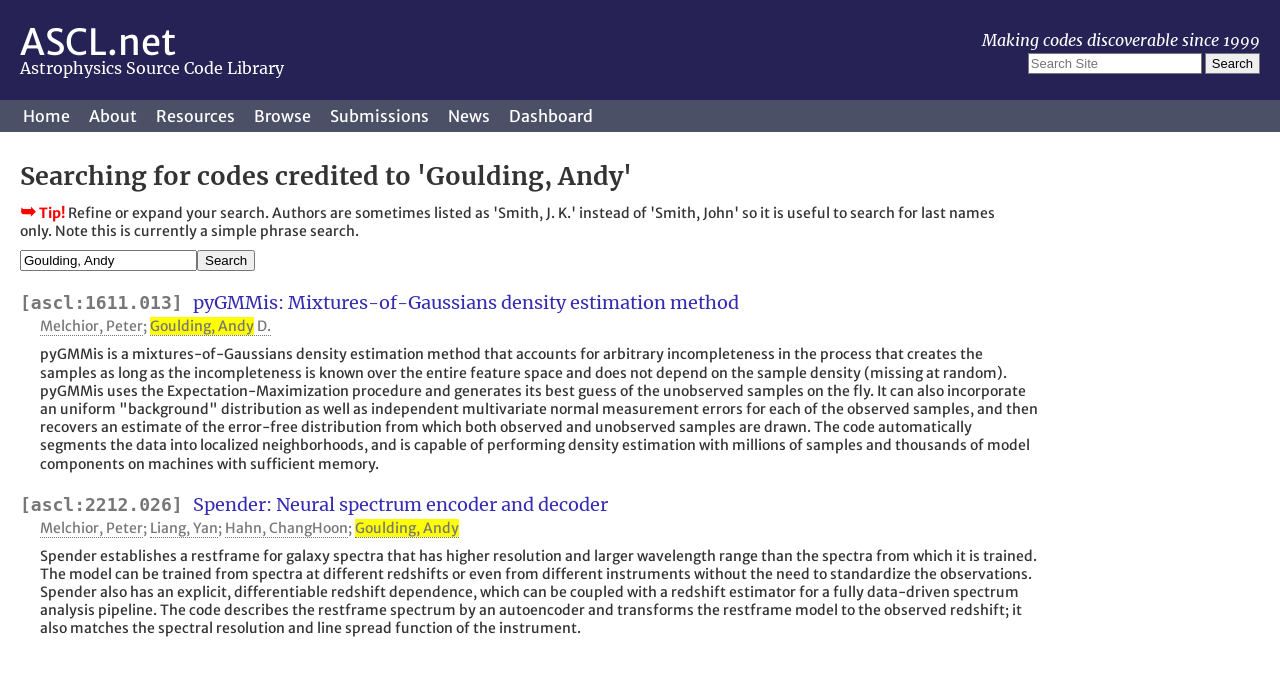Find the bounding box of the UI element described as: "Hahn, ChangHoon". The bounding box coordinates should be given as four float values between 0 and 1, i.e., [left, top, right, bottom].

[0.176, 0.746, 0.272, 0.774]